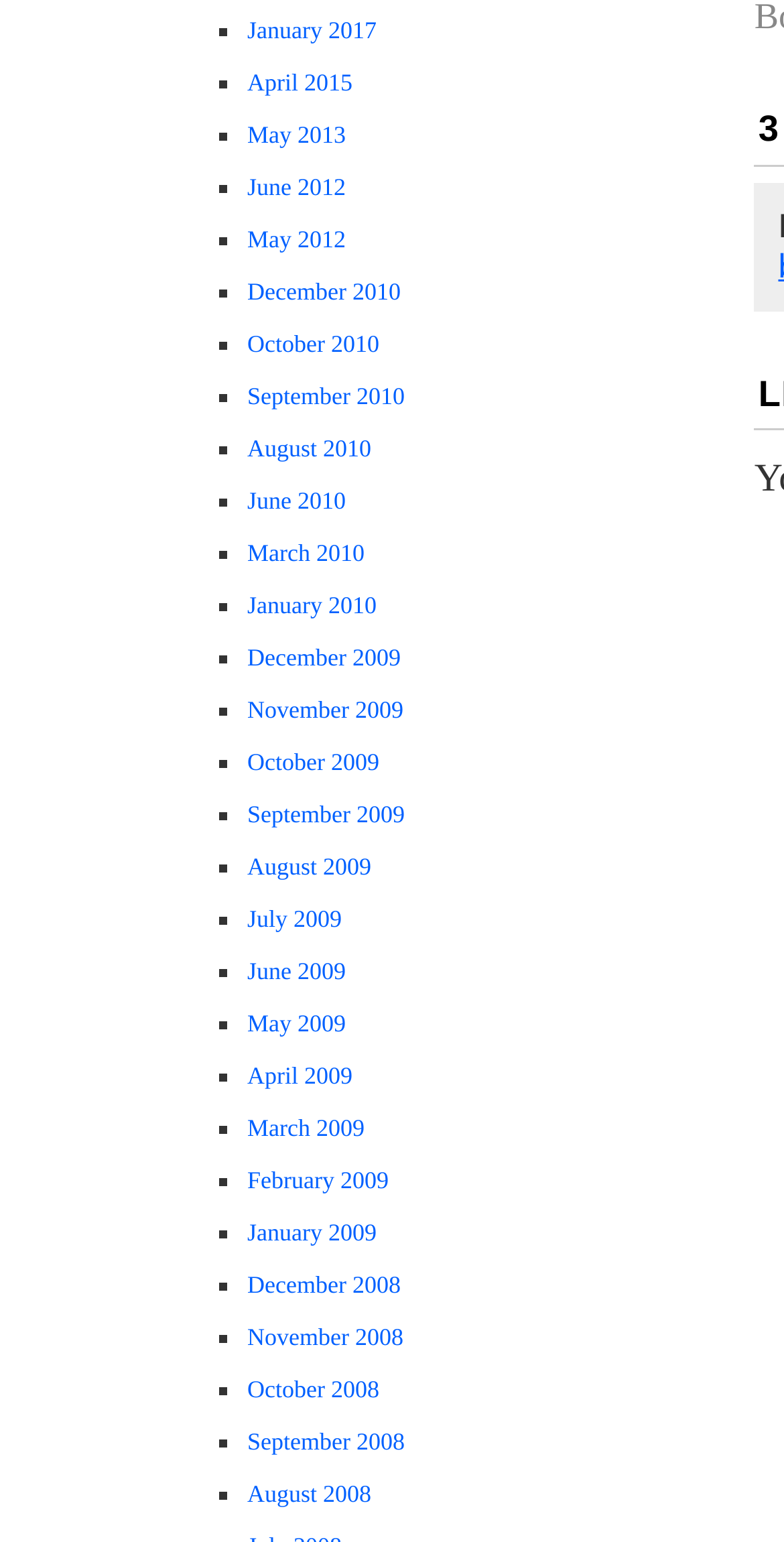Please identify the bounding box coordinates of the element's region that needs to be clicked to fulfill the following instruction: "View June 2012". The bounding box coordinates should consist of four float numbers between 0 and 1, i.e., [left, top, right, bottom].

[0.315, 0.112, 0.441, 0.13]